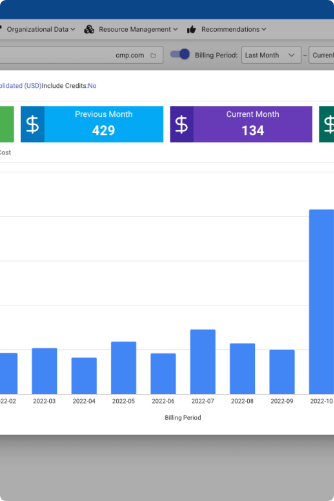Detail the scene shown in the image extensively.

The image features a detailed bar graph displaying cloud service costs over several months. Each bar represents the billing periods from February 2022 to October 2022, highlighting key financial data. The costs are illustrated in USD, with the previous month totaling $429 and the current month at $134. The graph provides a clear visual comparison of expenses, showcasing significant fluctuations throughout the billing periods. At the top of the image, various dashboard options are available, suggesting that this is part of a comprehensive resource management tool, likely aimed at helping users monitor and manage their cloud expenditures effectively.